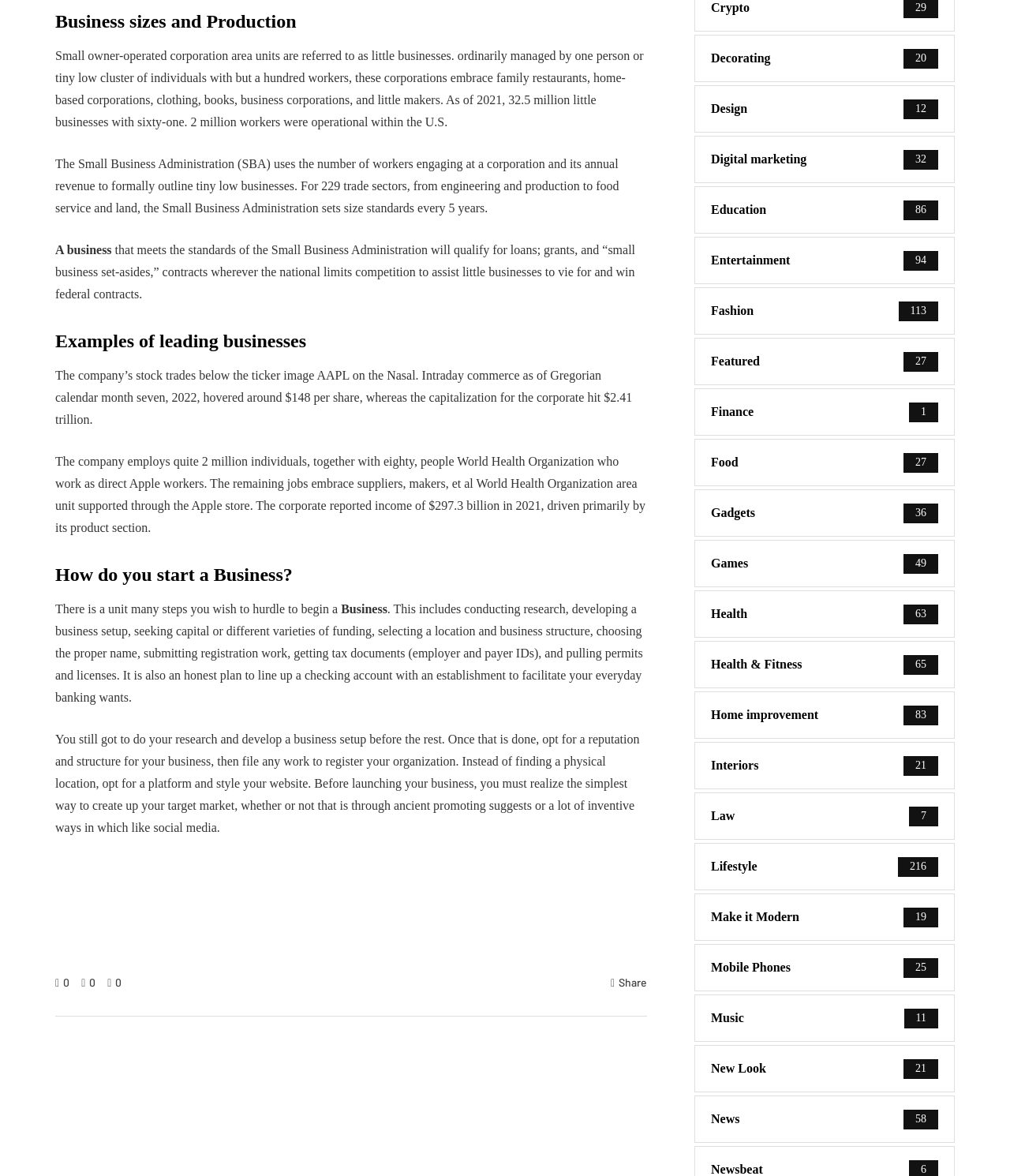Based on the element description "Decorating 20", predict the bounding box coordinates of the UI element.

[0.688, 0.03, 0.945, 0.07]